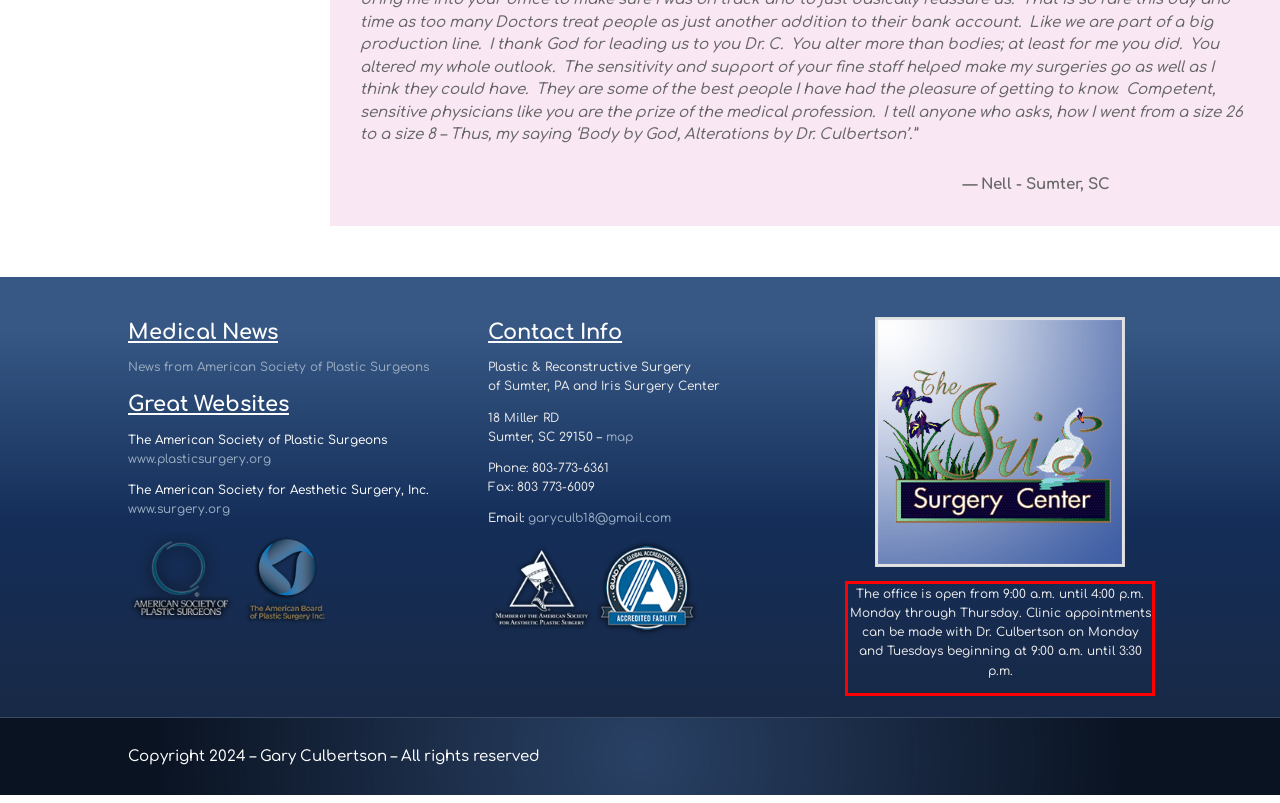Please use OCR to extract the text content from the red bounding box in the provided webpage screenshot.

The office is open from 9:00 a.m. until 4:00 p.m. Monday through Thursday. Clinic appointments can be made with Dr. Culbertson on Monday and Tuesdays beginning at 9:00 a.m. until 3:30 p.m.